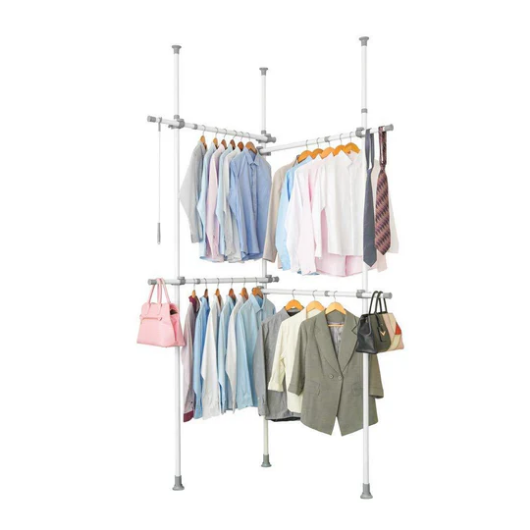Compose a detailed narrative for the image.

This image showcases a versatile and stylish adjustable garment rack, designed for optimal organization in both household and commercial environments. The garment rack features two levels of hanging rods, accommodating a variety of clothing items, including shirts, jackets, and ties, while also providing space for bags. The structure is made from durable materials, allowing it to support a substantial weight of up to 440 lbs, making it suitable for heavy-duty use.

With its adjustable dimensions, the rack can expand from 55" x 97" to 102" x 119", making it adaptable to different spaces and storage needs. The elegant design incorporates a sleek chrome finish, ensuring it complements any decor while maintaining functionality. This practical solution is not only easy to assemble without tools but is also collapsible for convenient transportation and storage. Perfect for maximizing space and enhancing your display options, this garment rack is an excellent addition to any setting.